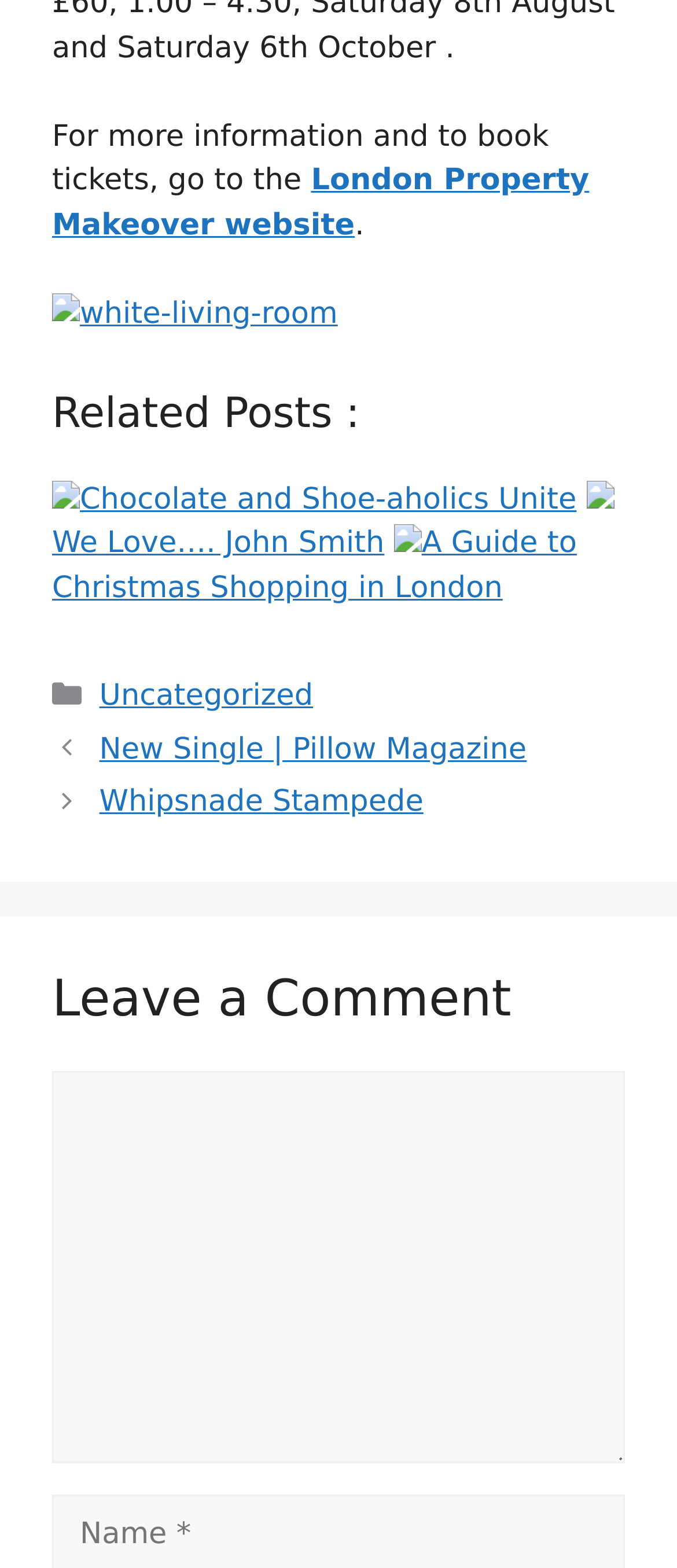What is the navigation option below the post?
Use the image to answer the question with a single word or phrase.

Previous and Next